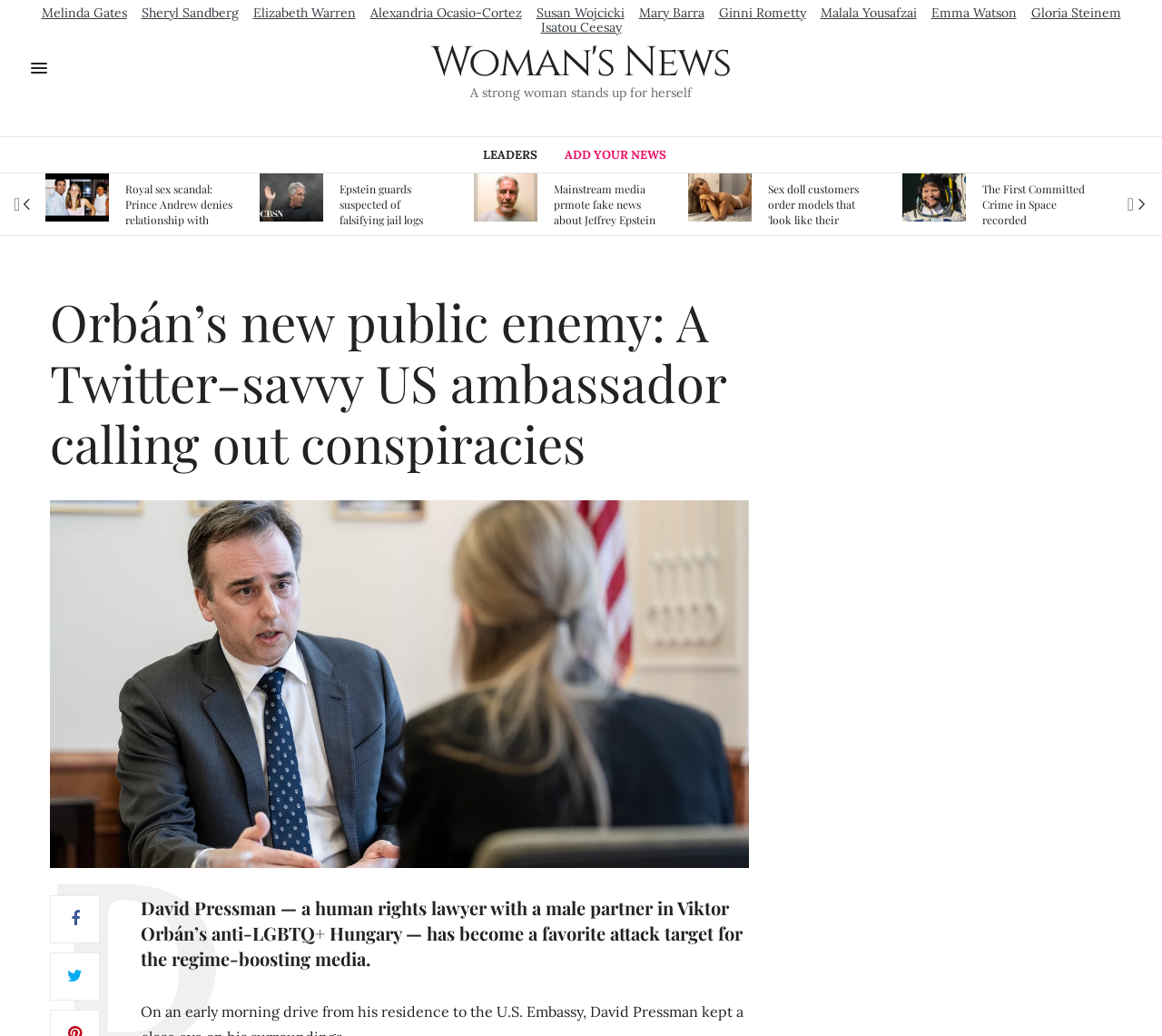Based on the element description: "Leaders", identify the UI element and provide its bounding box coordinates. Use four float numbers between 0 and 1, [left, top, right, bottom].

[0.415, 0.14, 0.462, 0.16]